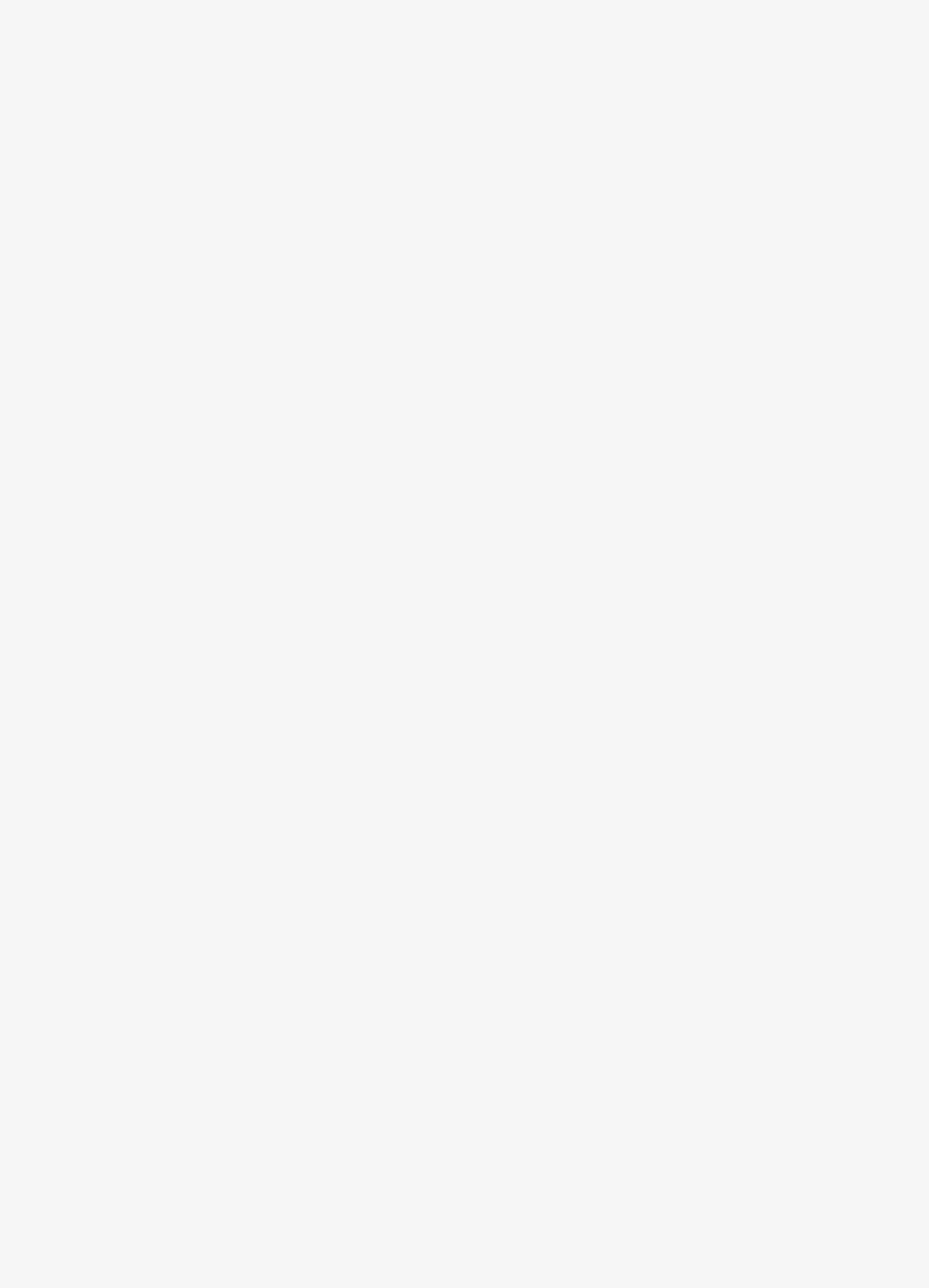What is the heading above the FAQs?
Could you answer the question with a detailed and thorough explanation?

I looked at the heading above the FAQs and found that it is 'Frequently Asked Questions'.